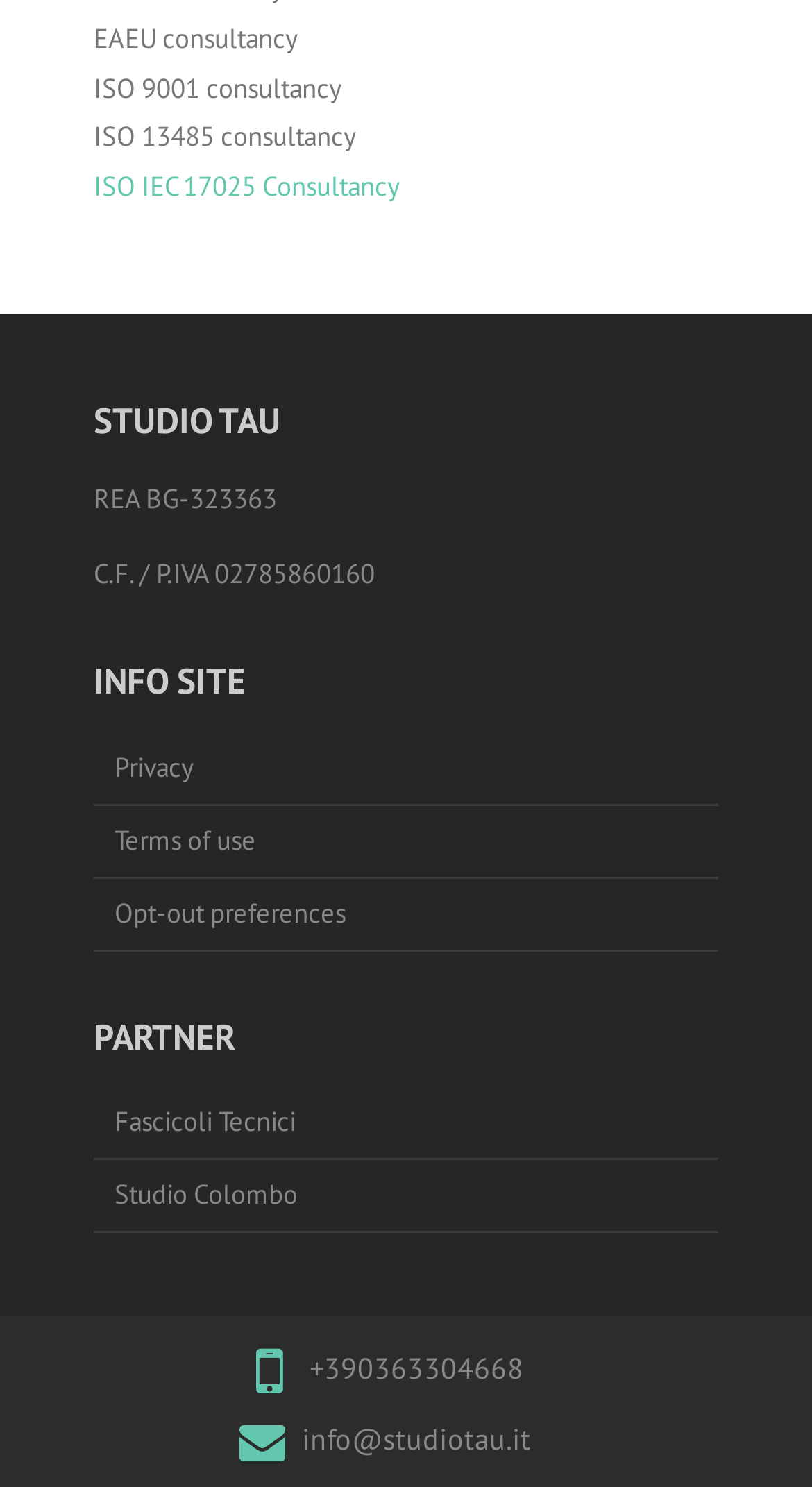Answer briefly with one word or phrase:
What is the company's phone number?

+390363304668